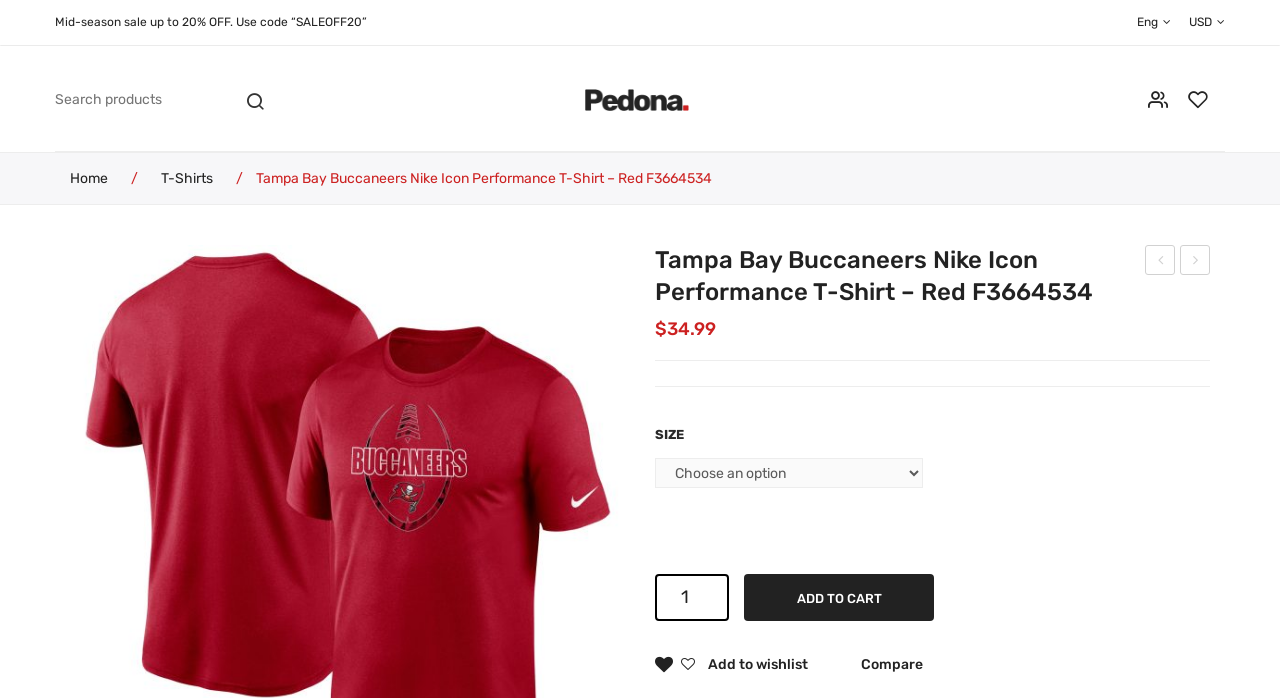Describe all visible elements and their arrangement on the webpage.

The webpage is an online shopping page for a Tampa Bay Buccaneers Nike Icon Performance T-Shirt in red. At the top, there is a mid-season sale announcement with a discount code "SALEOFF20" for 20% off. On the top right, there are links to switch between English and other languages, as well as to change the currency to USD.

Below the announcement, there is a search bar with a textbox and a search button. Next to the search bar, there is a link to browse Tampa Bay Buccaneers jerseys, T-shirts, and hats, accompanied by an image.

The main content of the page is divided into sections. On the left, there is a navigation menu with links to the home page, T-shirts, and other categories. On the right, there is a product description section, which includes the product title, "Tampa Bay Buccaneers Nike Icon Performance T-Shirt – Red F3664534", and its price, $34.99.

Below the product title, there are recommended products, including a women's hoodie and a championship T-shirt. Further down, there is a section to select the size of the T-shirt, with a dropdown menu and a quantity spinner. Next to it, there is an "ADD TO CART" button. Additionally, there are links to add the product to a wishlist and to compare it with other products.

Throughout the page, there are several links and buttons, including links to the user's account and wishlist, and a button to search products.